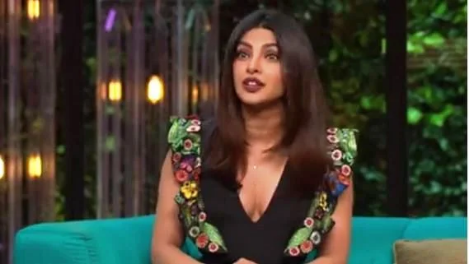Provide a single word or phrase to answer the given question: 
What is the color of the backdrop?

lush green